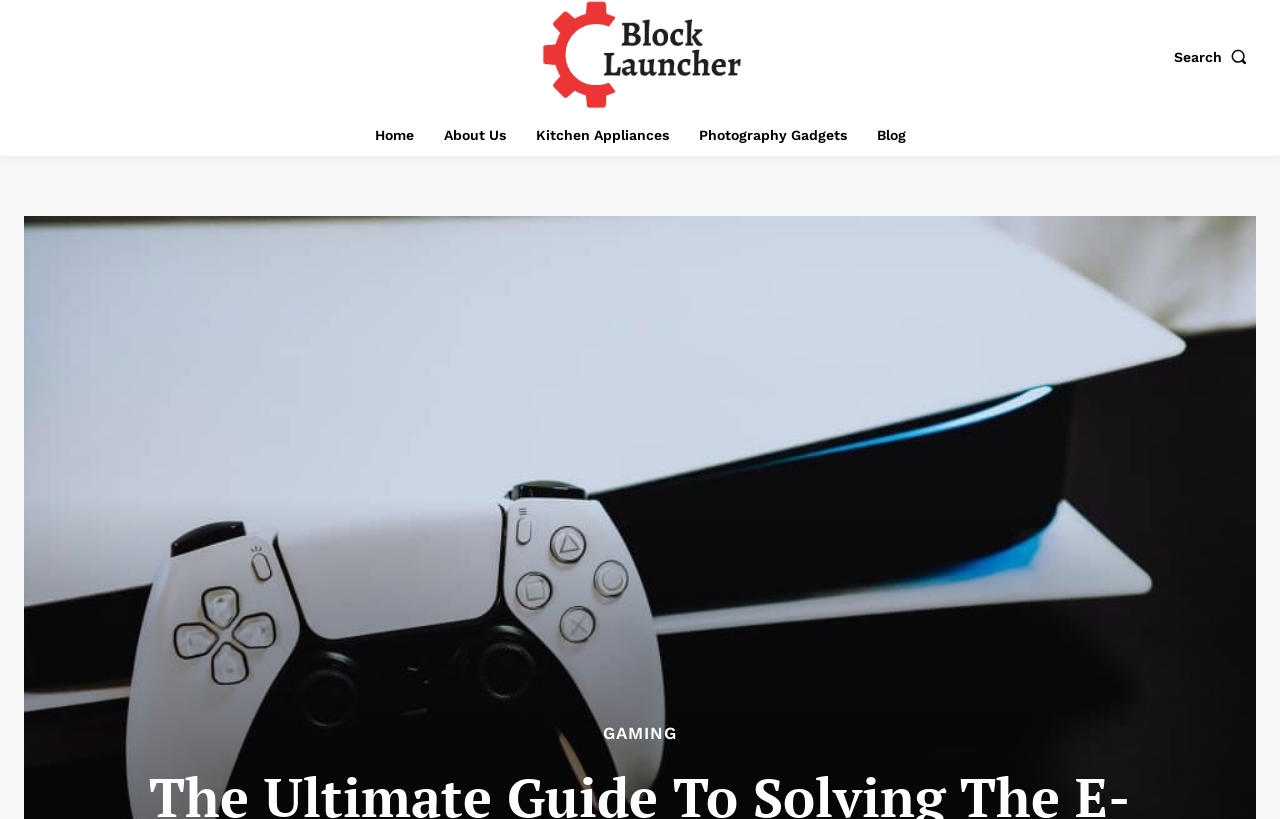Locate the coordinates of the bounding box for the clickable region that fulfills this instruction: "Login to comment".

None